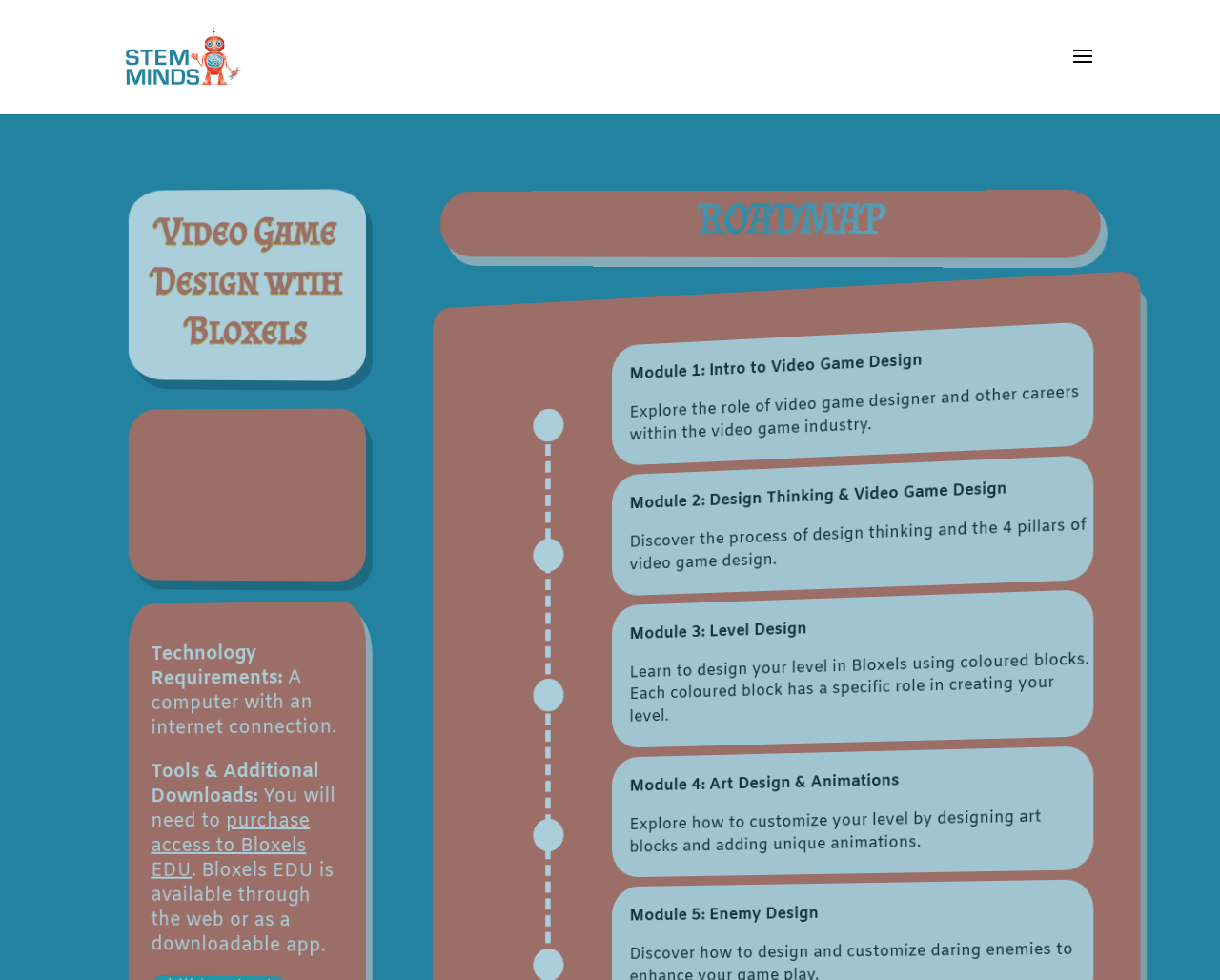Please locate the UI element described by "purchase access to Bloxels EDU." and provide its bounding box coordinates.

[0.1, 0.501, 0.456, 0.543]